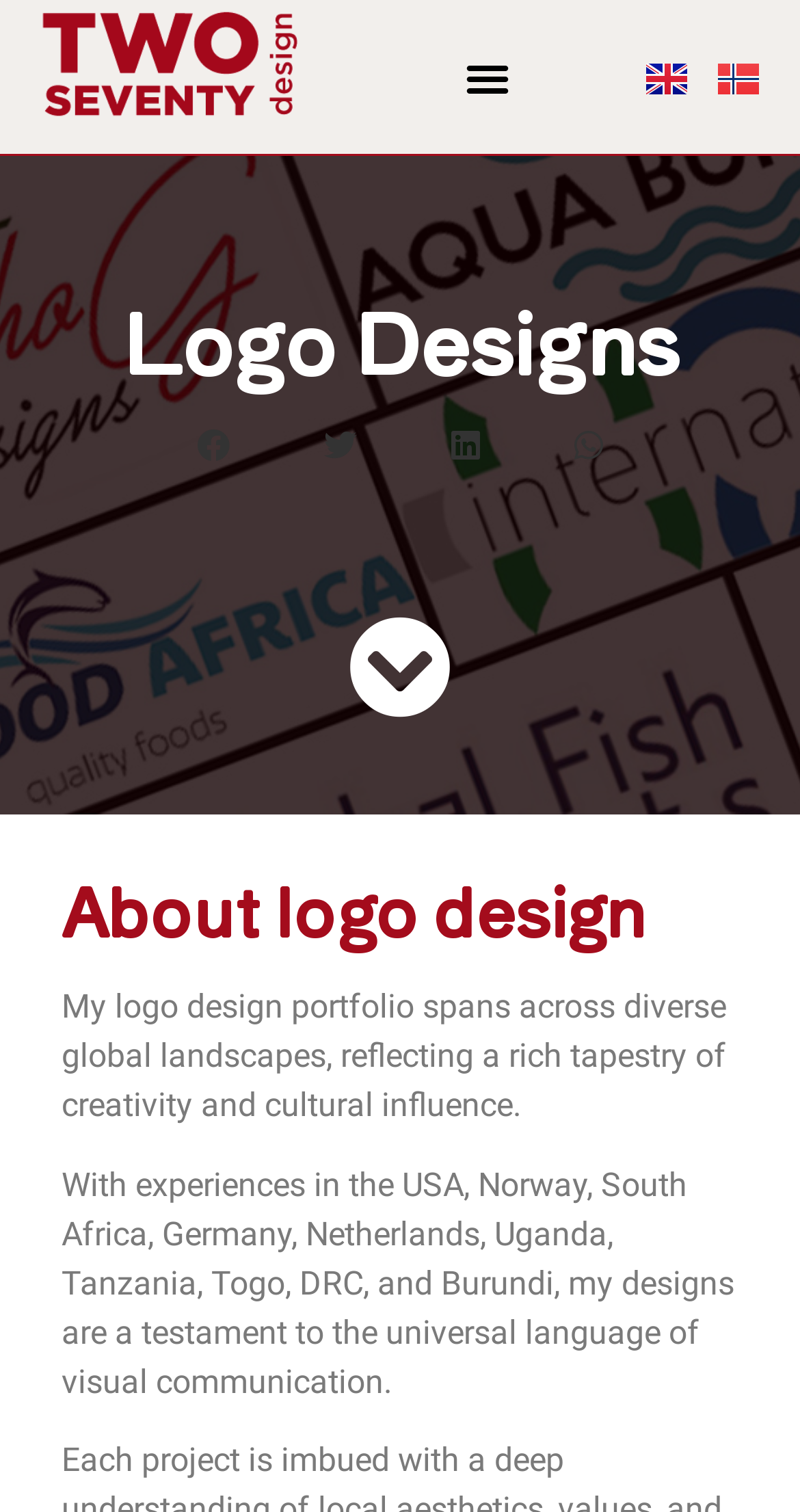Please respond to the question using a single word or phrase:
What is the topic of the heading 'About logo design'?

Logo design portfolio